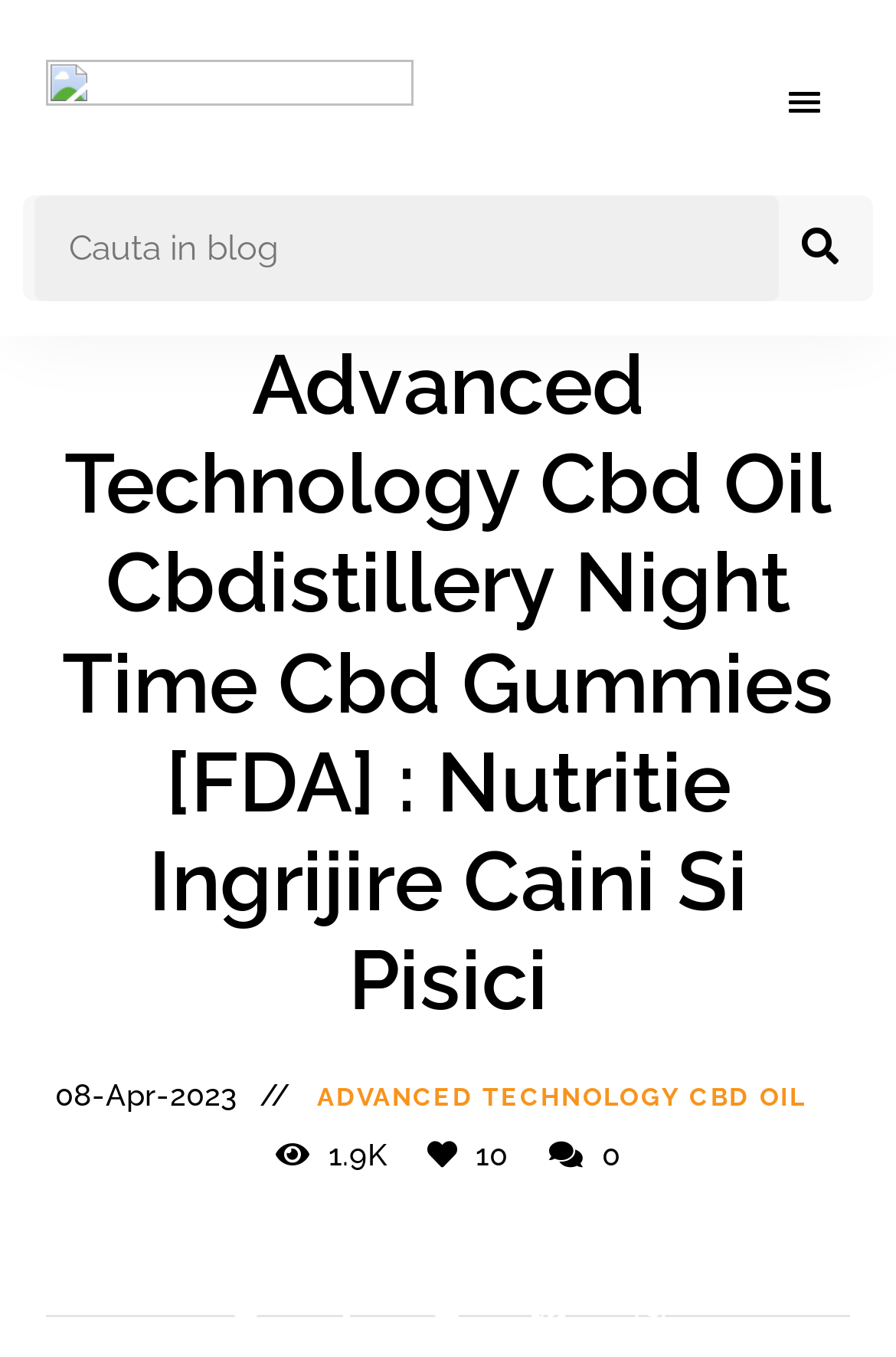Refer to the element description name="s" placeholder="Cauta in blog" and identify the corresponding bounding box in the screenshot. Format the coordinates as (top-left x, top-left y, bottom-right x, bottom-right y) with values in the range of 0 to 1.

[0.038, 0.144, 0.869, 0.222]